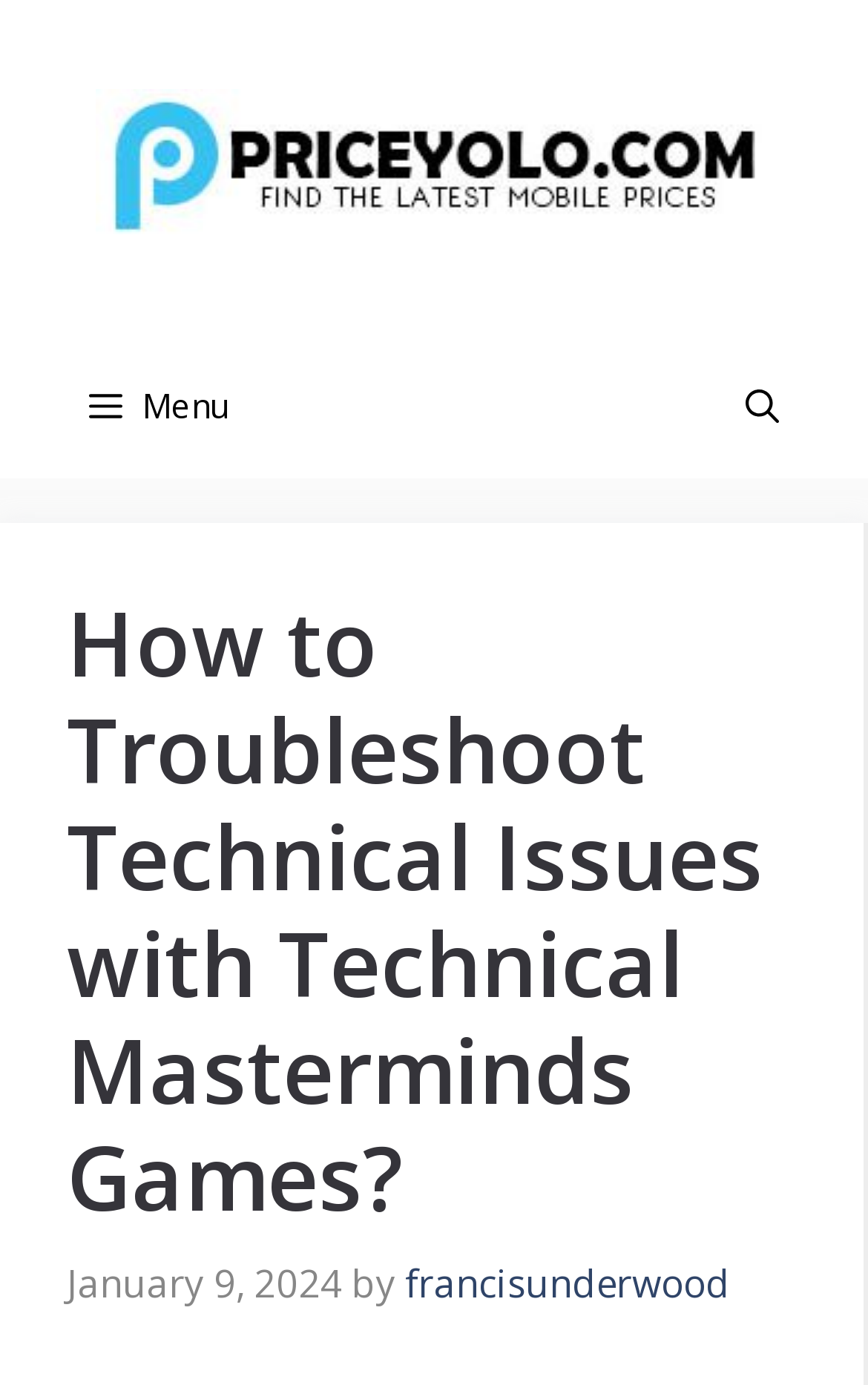Produce an elaborate caption capturing the essence of the webpage.

The webpage appears to be a blog post or article focused on troubleshooting technical issues with Technical Masterminds Games. At the top of the page, there is a banner that spans the entire width, containing a link to "Price Yolo" with an accompanying image. Below the banner, there is a primary navigation menu that also spans the full width, featuring a "Menu" button on the left and a "Search Bar" link on the right.

The main content of the page is headed by a large heading that reads "How to Troubleshoot Technical Issues with Technical Masterminds Games?" This heading is positioned near the top of the page, with a timestamp "January 9, 2024" and an author credit "by francisunderwood" situated below it. The article or blog post content is likely to follow this heading, although the exact details are not provided in the accessibility tree.